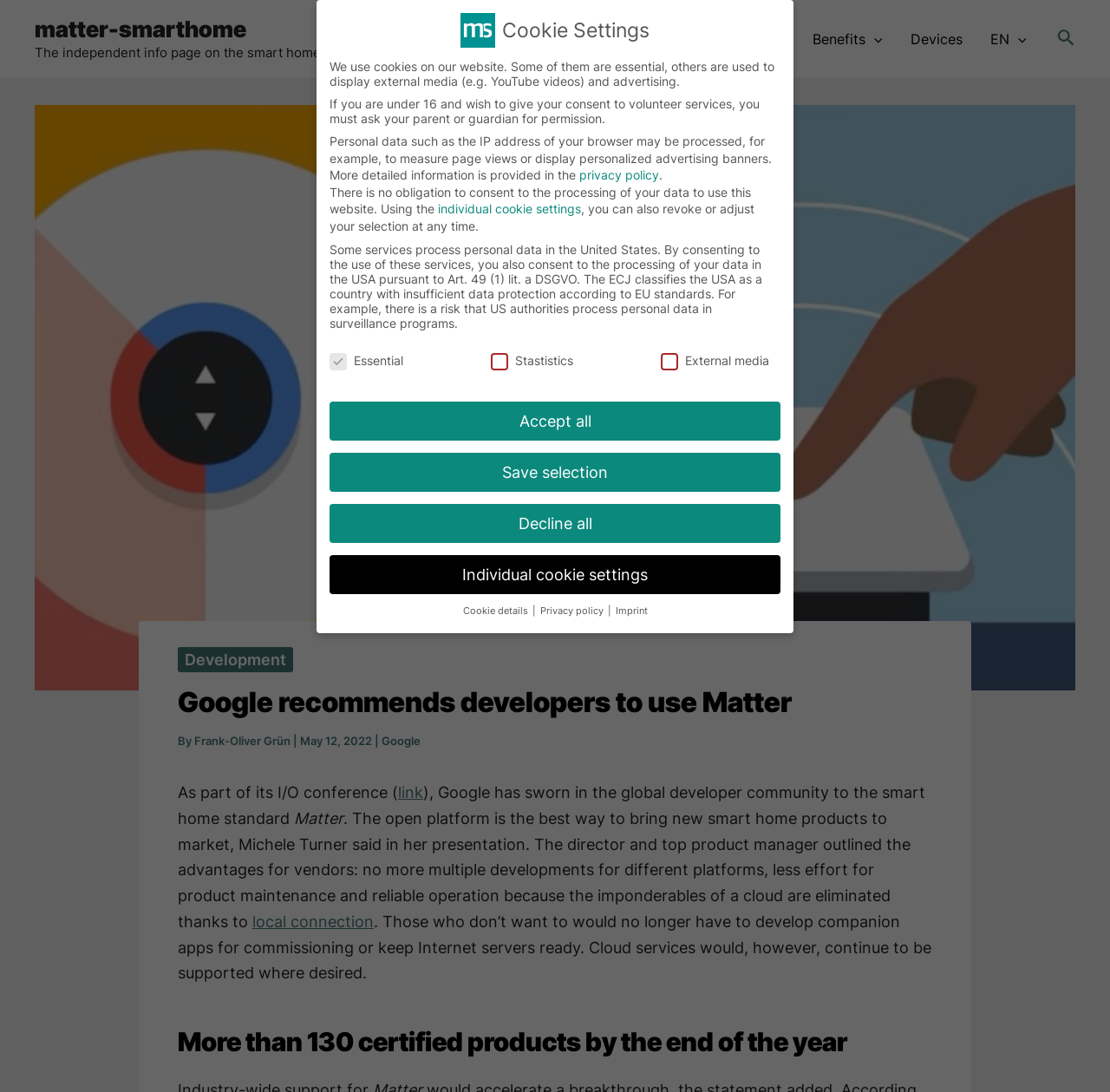What is the benefit of using the Matter platform for vendors?
Please respond to the question with a detailed and thorough explanation.

The article mentions that one of the advantages of using the Matter platform for vendors is that they no longer have to develop multiple products for different platforms, making it a more efficient and cost-effective option.